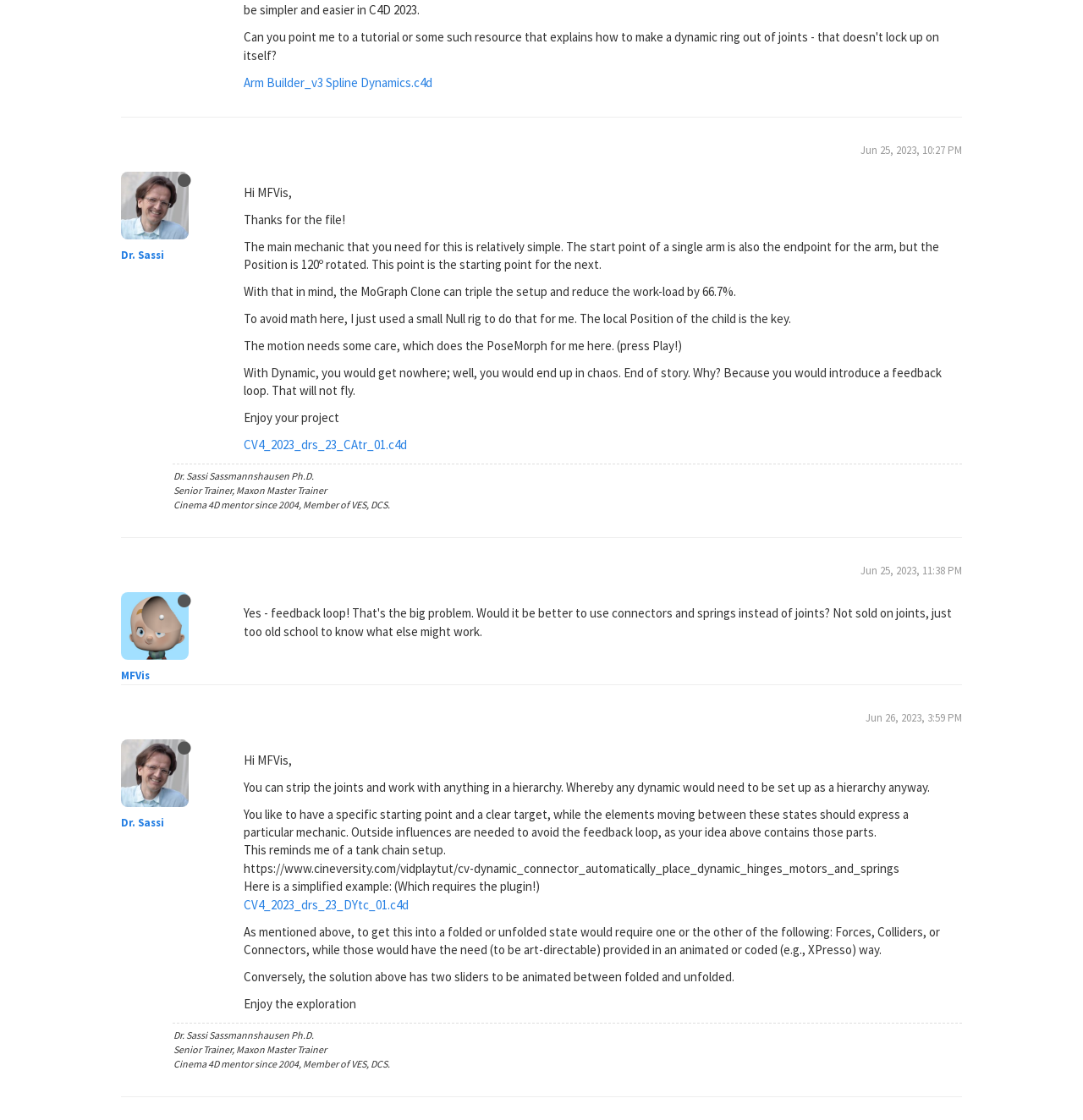Determine the bounding box for the UI element as described: "alt="Dr. Sassi" title="Dr. Sassi"". The coordinates should be represented as four float numbers between 0 and 1, formatted as [left, top, right, bottom].

[0.112, 0.297, 0.186, 0.312]